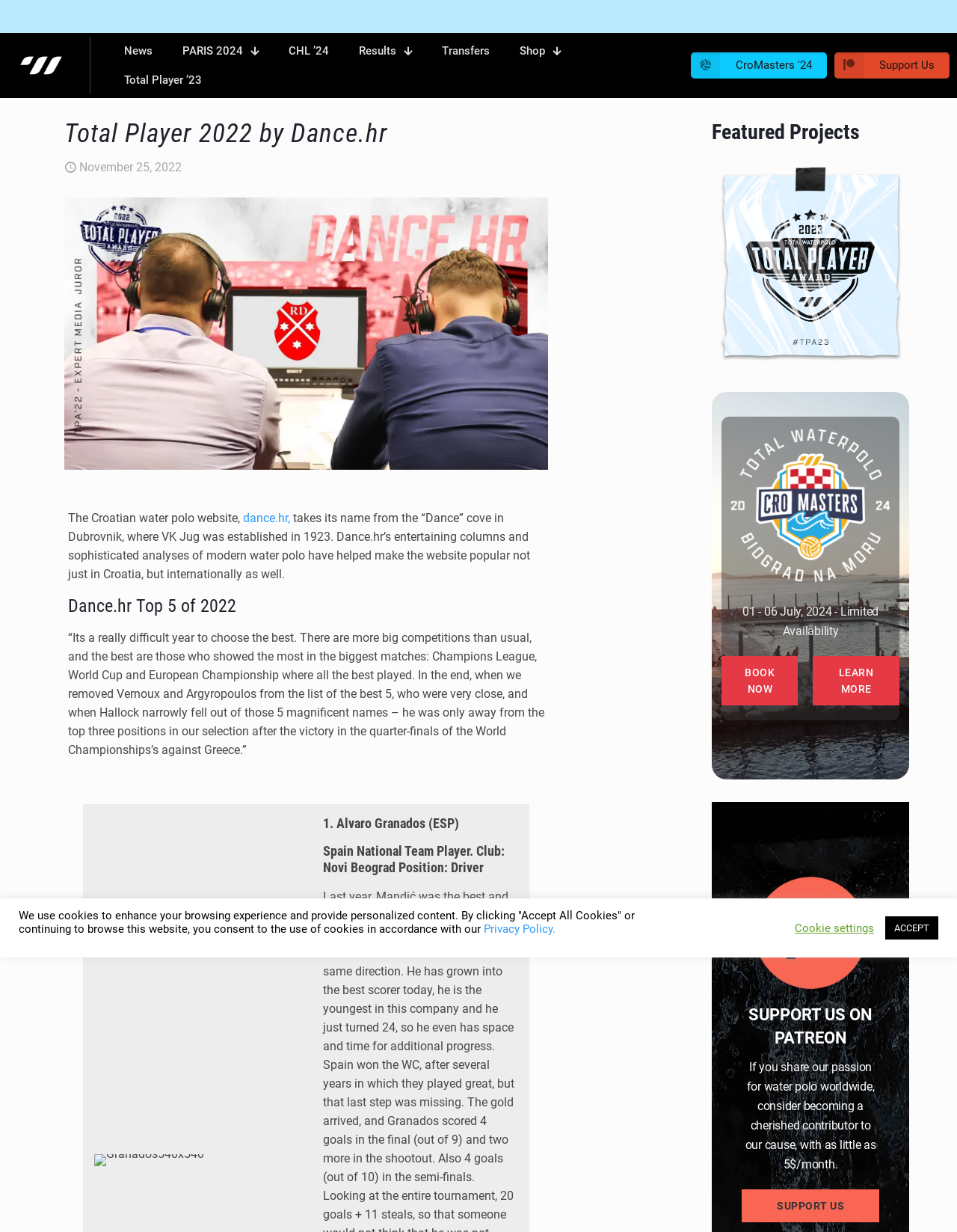Please provide a short answer using a single word or phrase for the question:
What is the purpose of the 'Support Us' section?

To support water polo worldwide